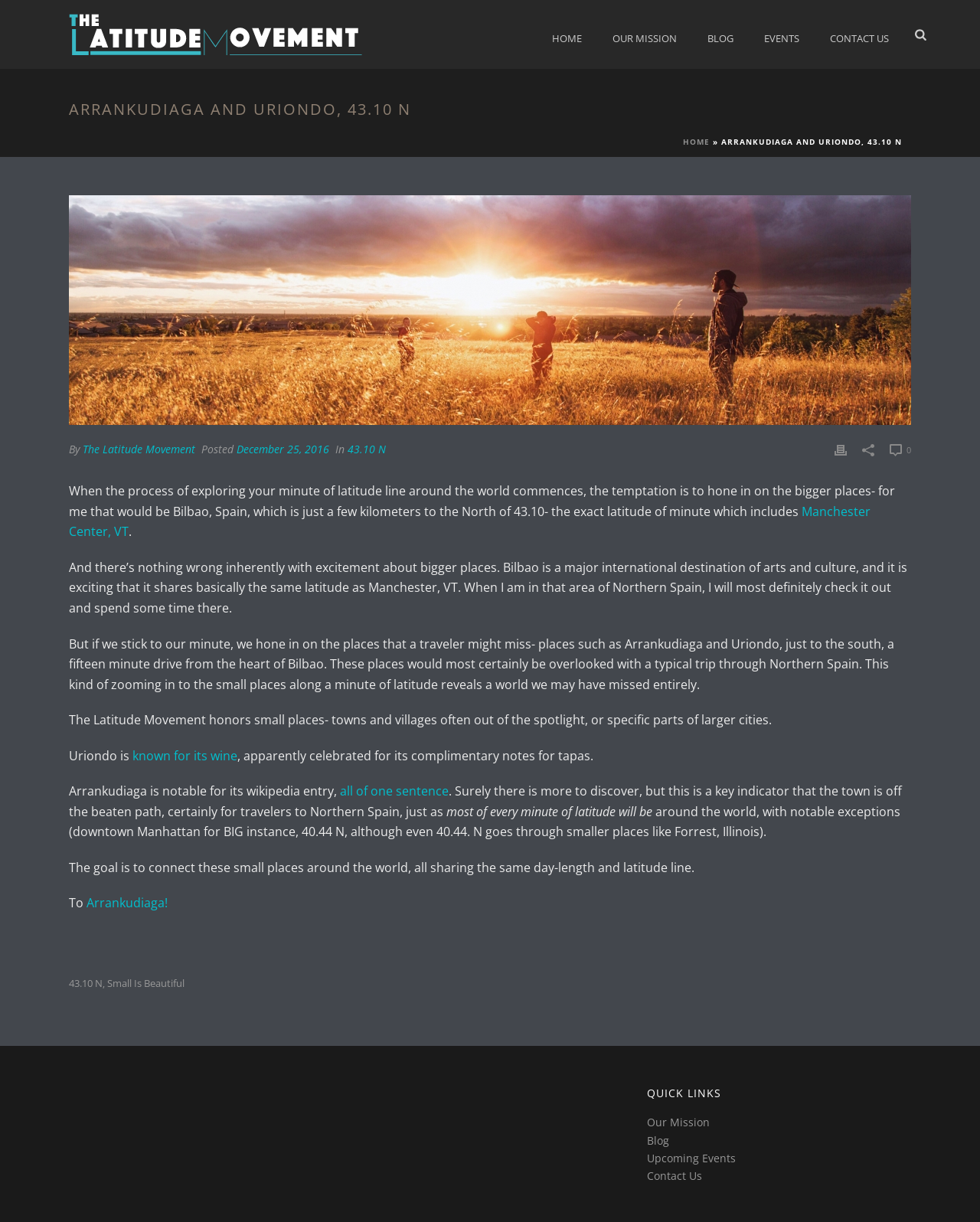Describe all visible elements and their arrangement on the webpage.

This webpage is about the Latitude Movement, which focuses on exploring small places around the world that share the same latitude line. The page is divided into several sections. At the top, there are six navigation links: "HOME", "OUR MISSION", "BLOG", "EVENTS", "CONTACT US", and an empty link. Below these links, there is a heading "ARRANKUDIAGA AND URIONDO, 43.10 N" and an image with the text "Food. Art. Culture. Line".

The main content of the page is an article that discusses the idea of exploring small places along a minute of latitude. The article starts with a paragraph that introduces the concept of the Latitude Movement and its focus on small towns and villages. Below this paragraph, there are several images, including one of Arrankudiaga and Uriondo, 43.10 N, and another image with no description.

The article continues with several paragraphs that discuss the importance of exploring small places, citing examples such as Arrankudiaga and Uriondo, which are often overlooked by travelers. The text also mentions the goal of the Latitude Movement, which is to connect these small places around the world that share the same day-length and latitude line.

On the right side of the page, there are several links and images, including a link to "Print" and an image with no description. At the bottom of the page, there are quick links to "Our Mission", "Blog", "Upcoming Events", and "Contact Us".

Overall, the webpage has a simple and clean design, with a focus on presenting the concept of the Latitude Movement and its importance in exploring small places around the world.